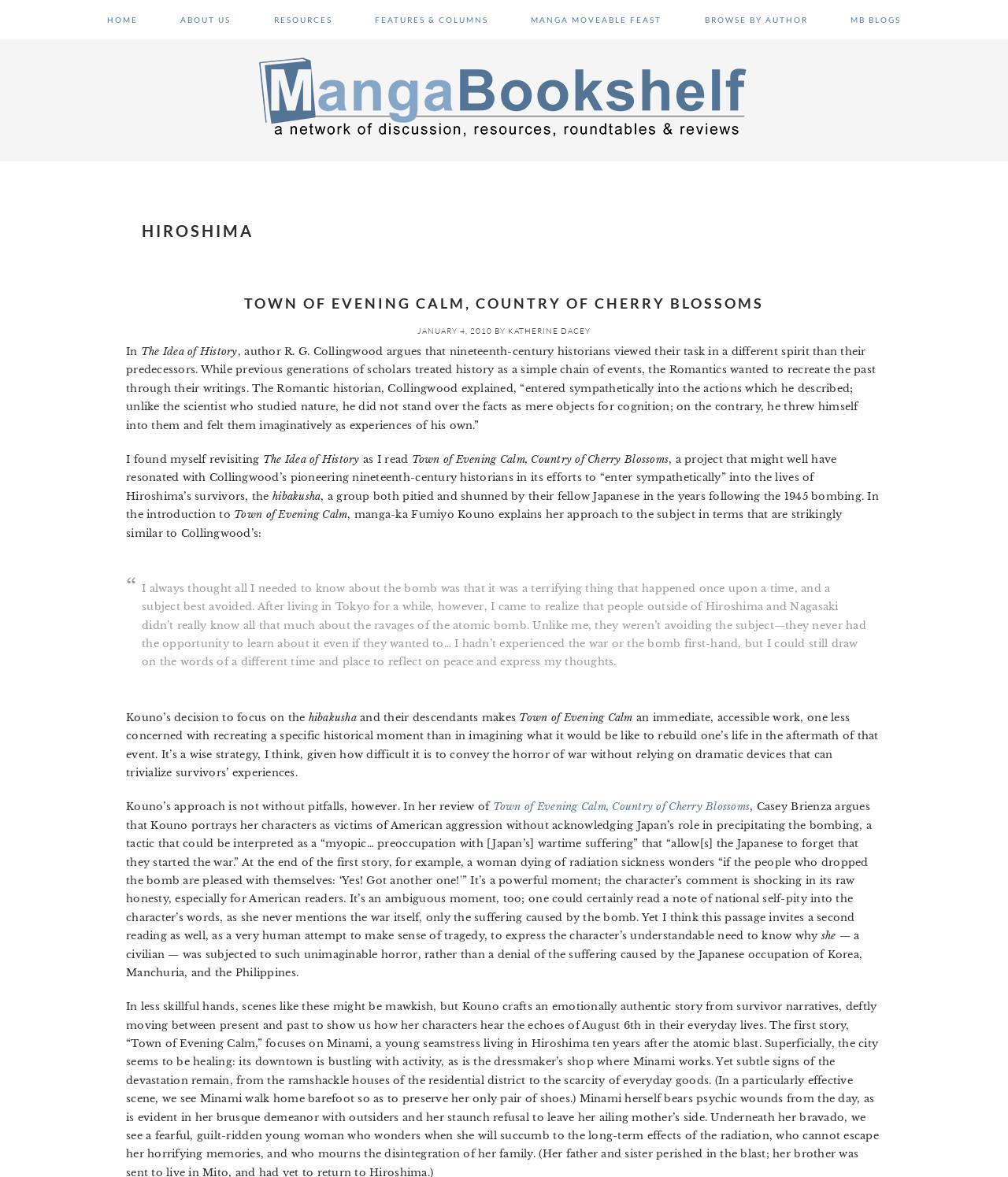Who is the author of the manga?
Based on the visual, give a brief answer using one word or a short phrase.

Fumiyo Kouno